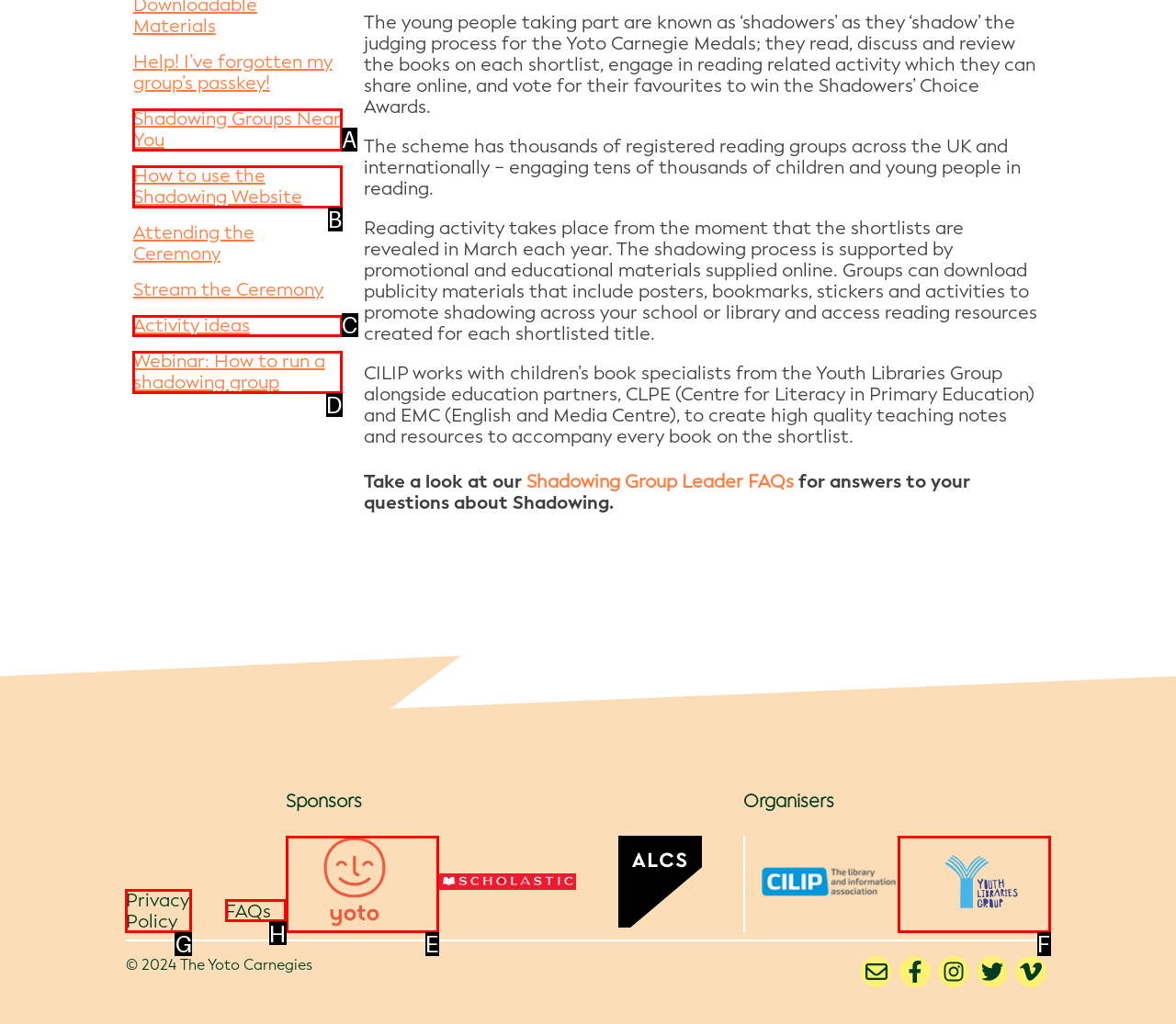Determine the UI element that matches the description: alt="Youth Libraries Group"
Answer with the letter from the given choices.

F